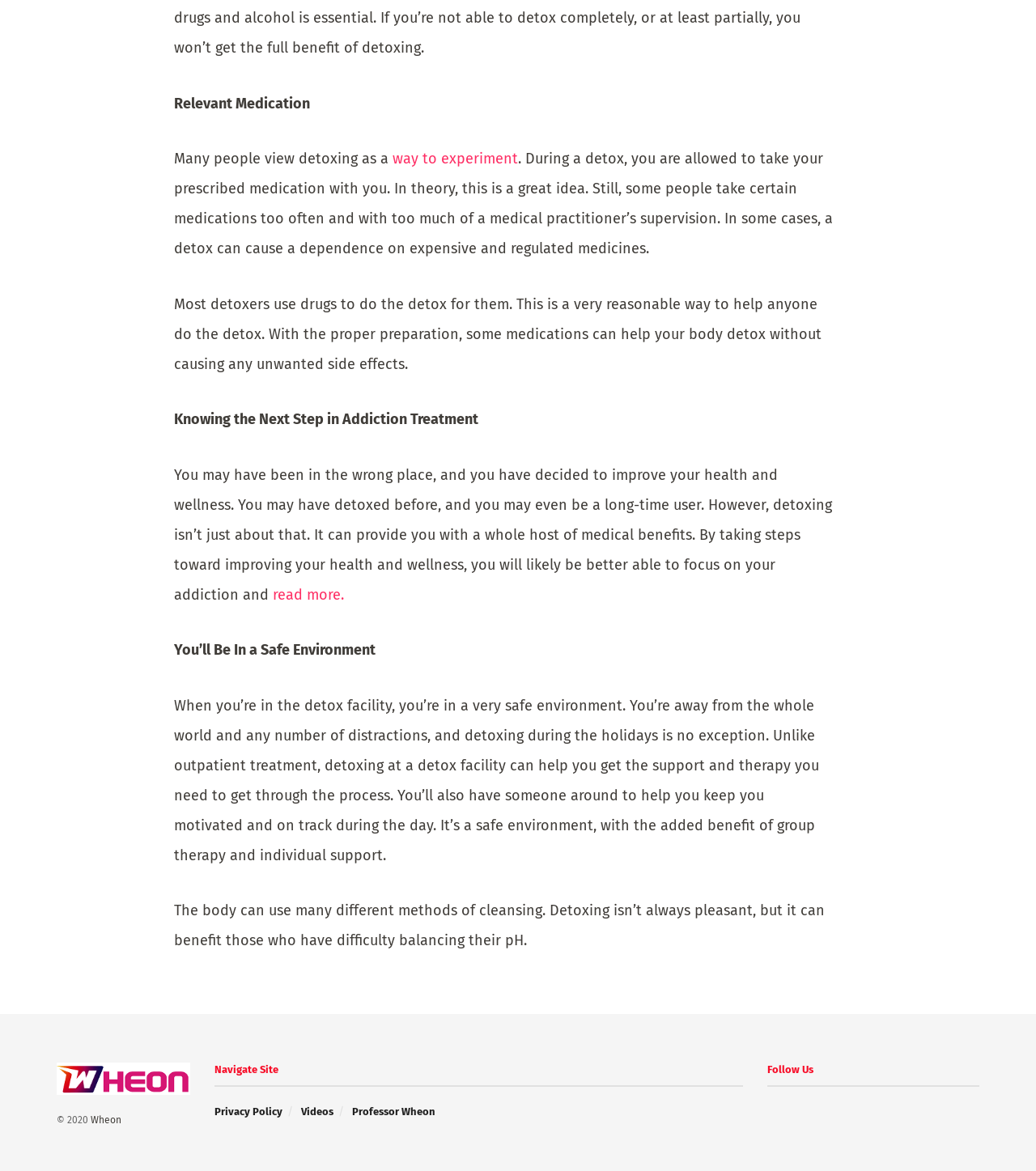What is the benefit of detoxing at a facility?
Offer a detailed and exhaustive answer to the question.

According to the text, detoxing at a facility provides a safe environment, away from distractions, with the added benefit of group therapy and individual support.